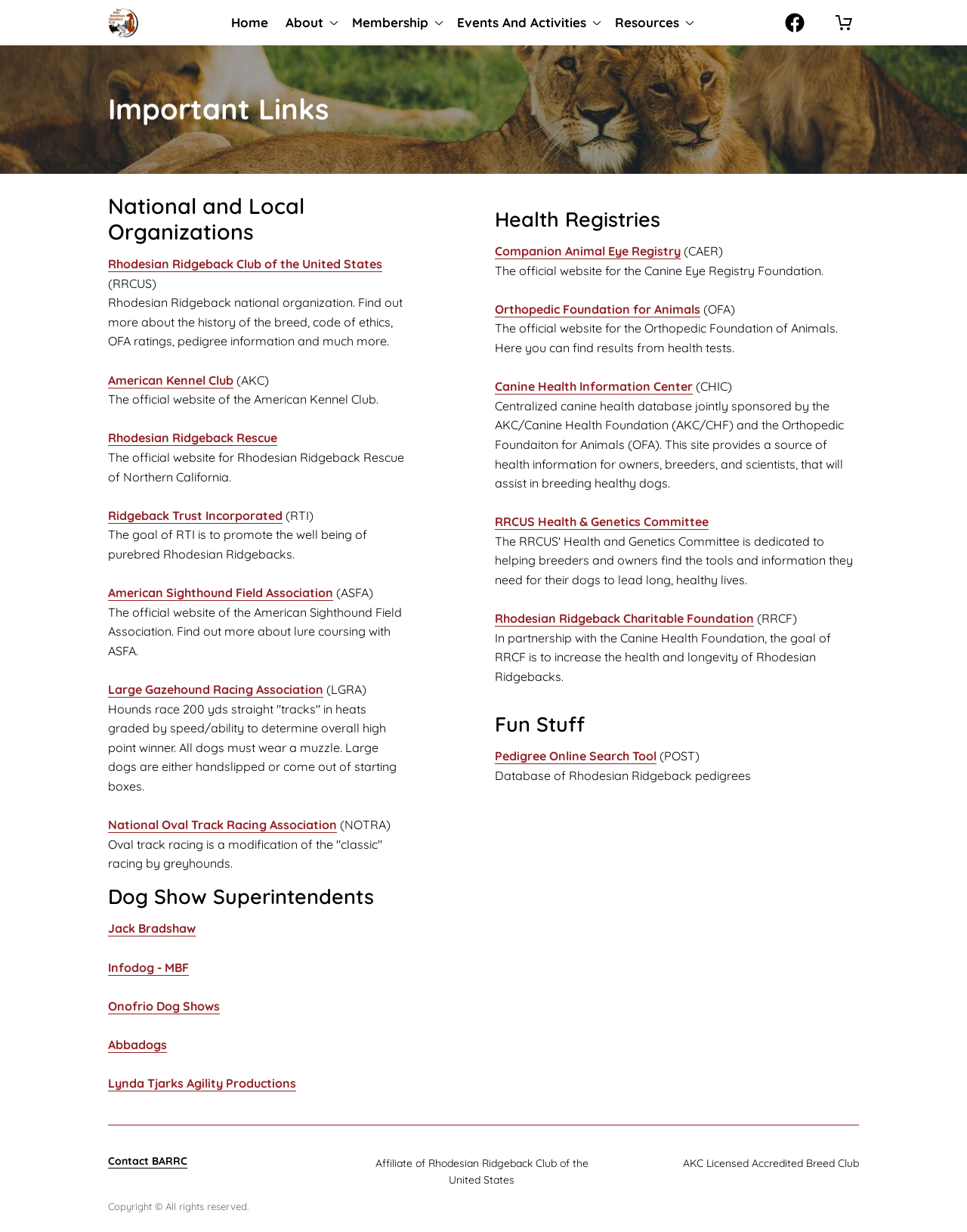Please provide a comprehensive response to the question below by analyzing the image: 
What is the name of the organization that promotes the well-being of purebred Rhodesian Ridgebacks?

I found the link 'Ridgeback Trust Incorporated' under the heading 'National and Local Organizations' and read the description next to it, which states that the goal of RTI is to promote the well-being of purebred Rhodesian Ridgebacks.